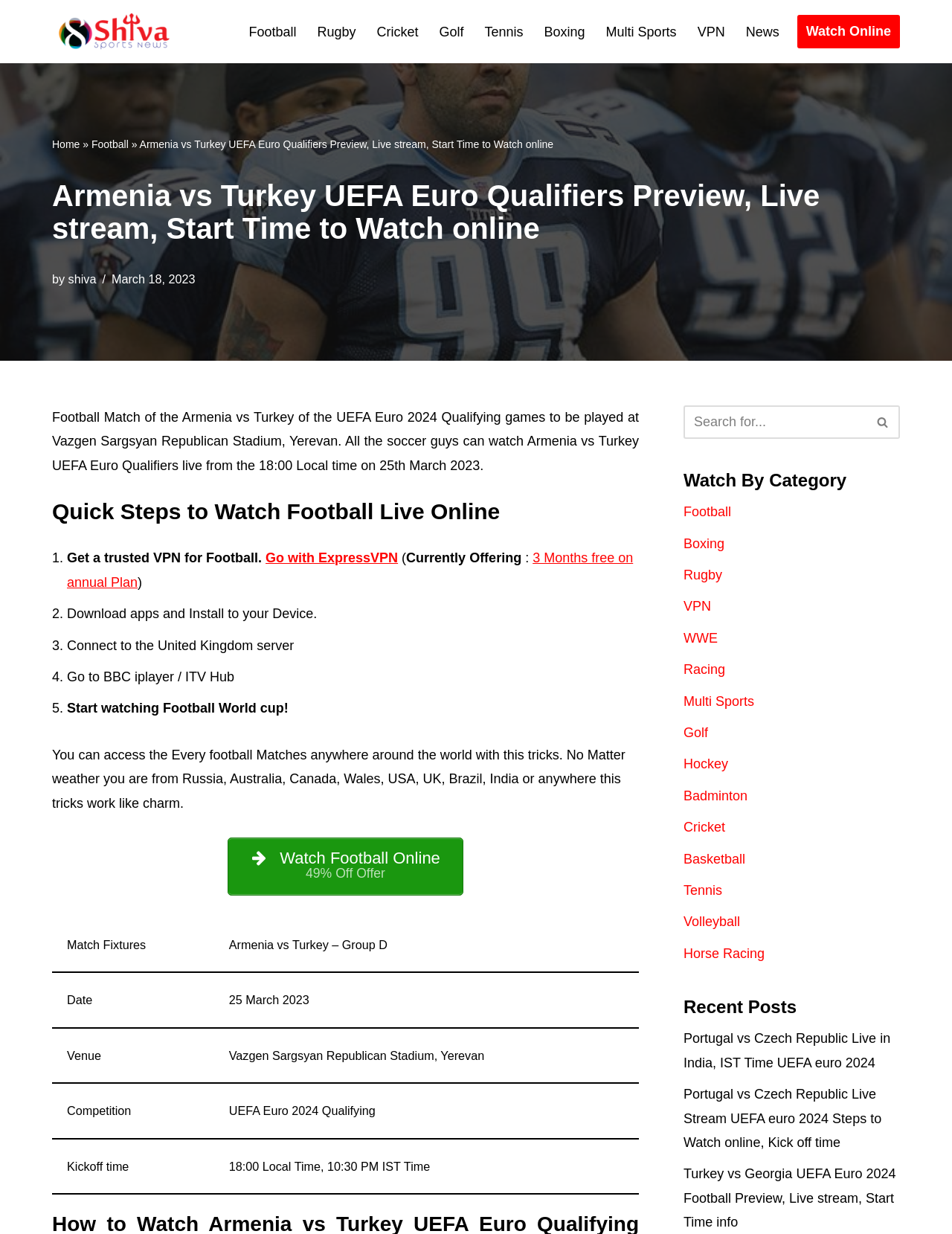Could you highlight the region that needs to be clicked to execute the instruction: "Click on the 'Go with ExpressVPN' link"?

[0.279, 0.446, 0.418, 0.458]